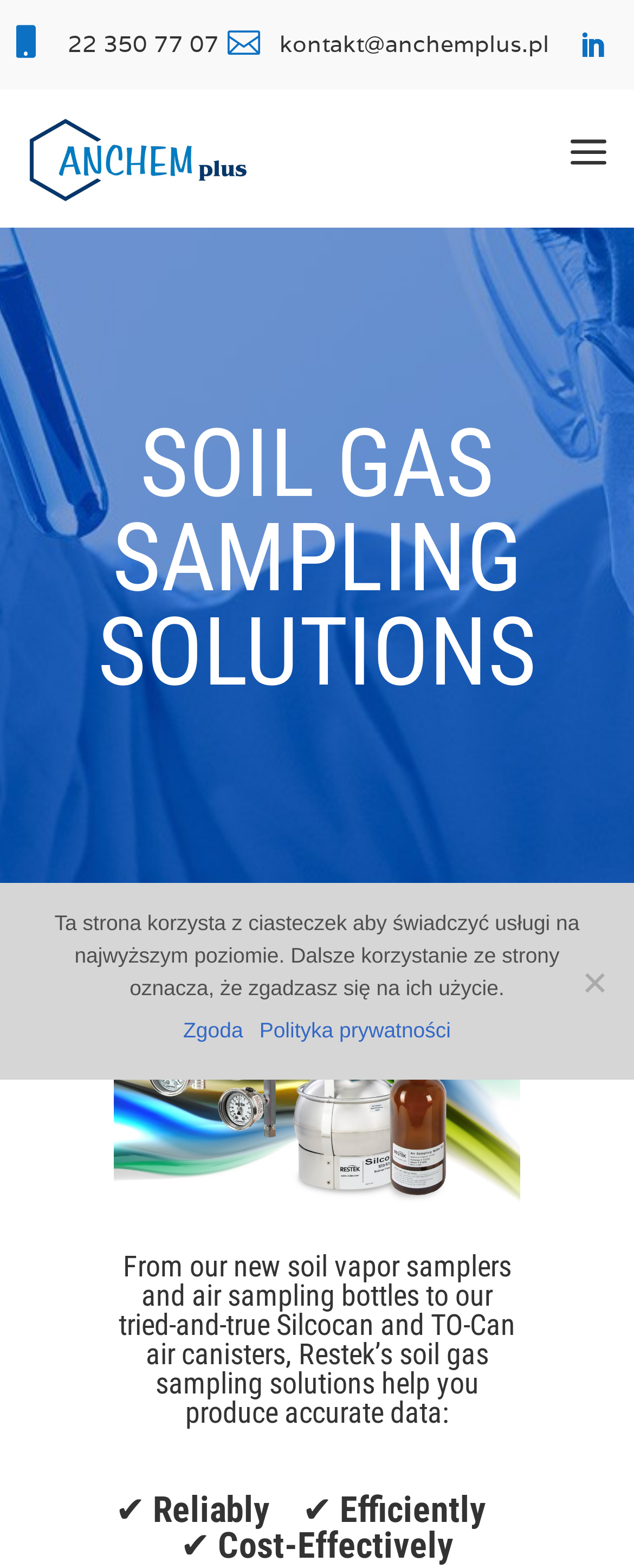Review the image closely and give a comprehensive answer to the question: What is the name of the air canisters mentioned?

The webpage mentions 'our tried-and-true Silcocan and TO-Can air canisters' which indicates that the names of the air canisters are Silcocan and TO-Can.